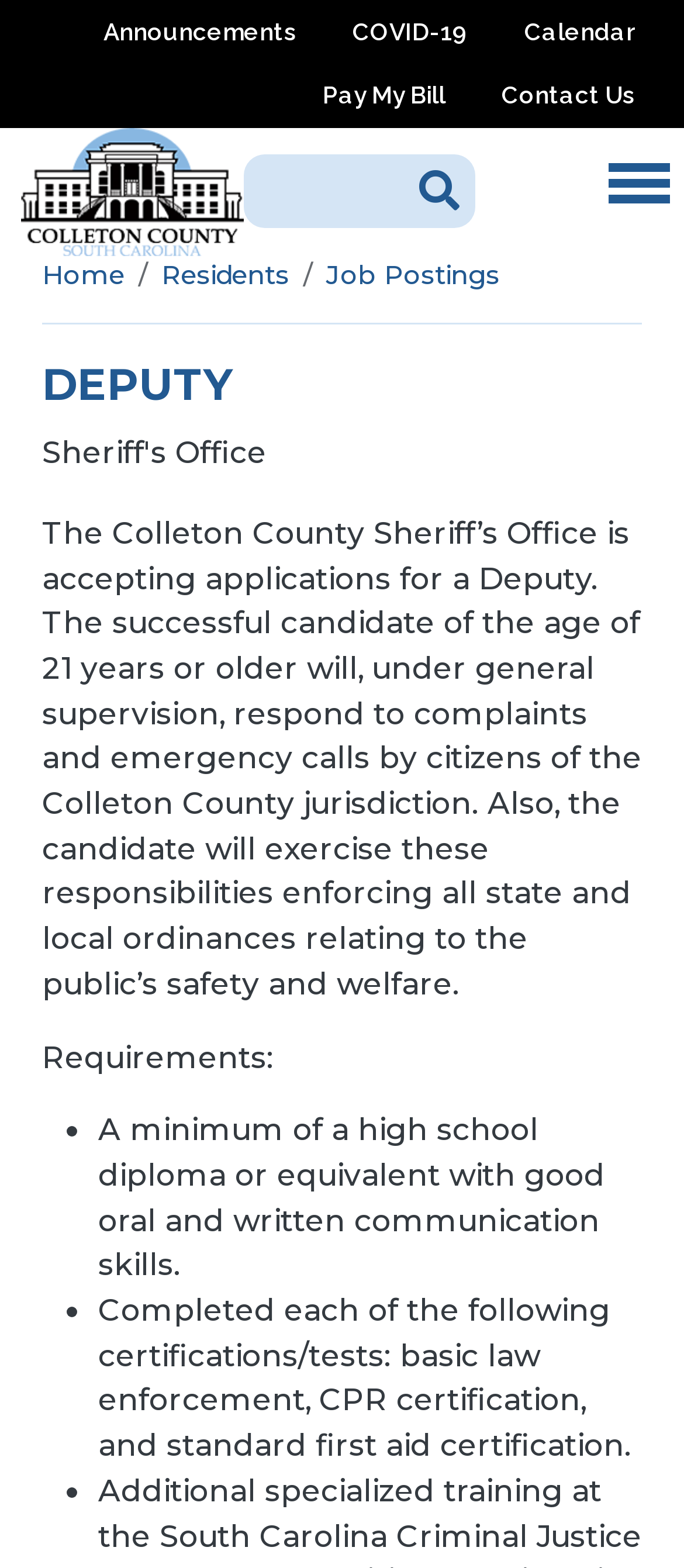What is the purpose of the job? From the image, respond with a single word or brief phrase.

Respond to complaints and emergency calls